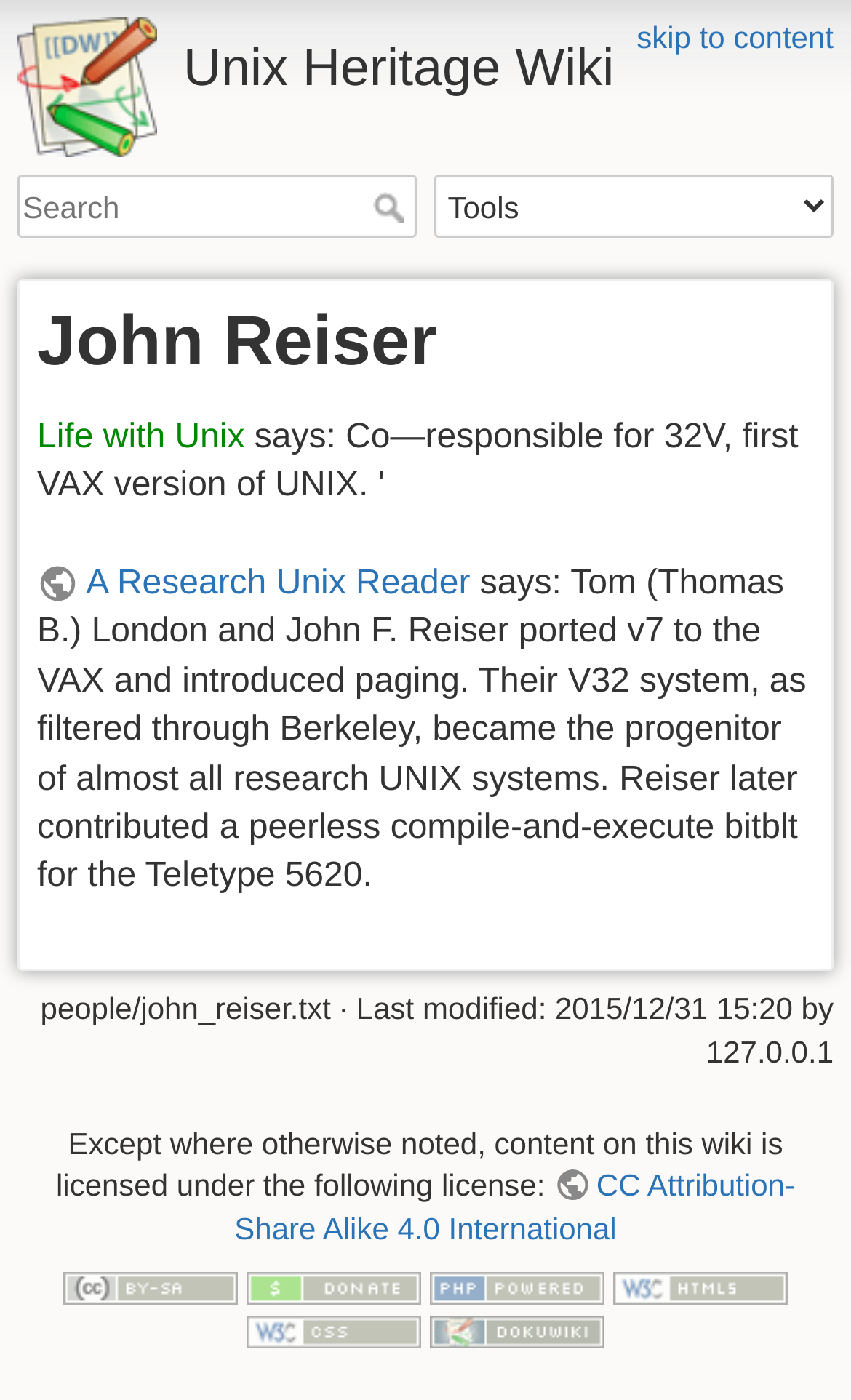Find the bounding box coordinates of the element I should click to carry out the following instruction: "donate to the website".

[0.29, 0.906, 0.495, 0.931]